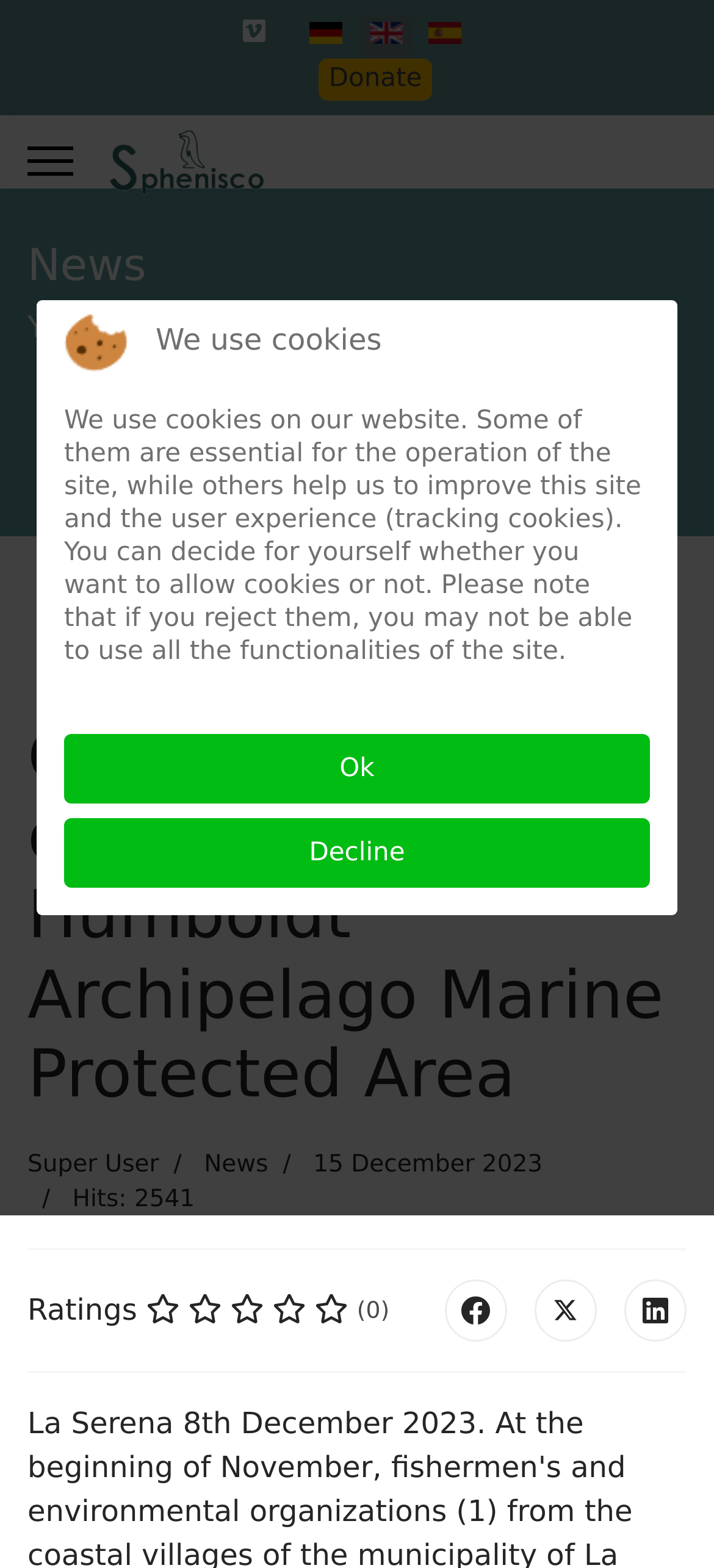Describe all visible elements and their arrangement on the webpage.

The webpage is about Sphenisco, a organization focused on protecting Humboldt penguins. At the top, there are three language options: Deutsch, English, and Español, each accompanied by a small flag icon. Next to these options, there is a "Donate" button. 

On the left side, there is a menu link and the organization's logo, Sphenisco. Below the logo, there is a heading "News" and a breadcrumb navigation showing the current page's location. 

The main content of the page is about a conference on designing the Humboldt Archipelago Marine Protected Area. The article's title is prominently displayed, followed by the author's name, category, and publication date. The article's content is not explicitly described, but there is a mention of the number of hits, which is 2541. 

At the bottom of the page, there are social media links to Facebook, X (formerly Twitter), and LinkedIn. There is also a notice about the use of cookies on the website, with options to accept or decline them.